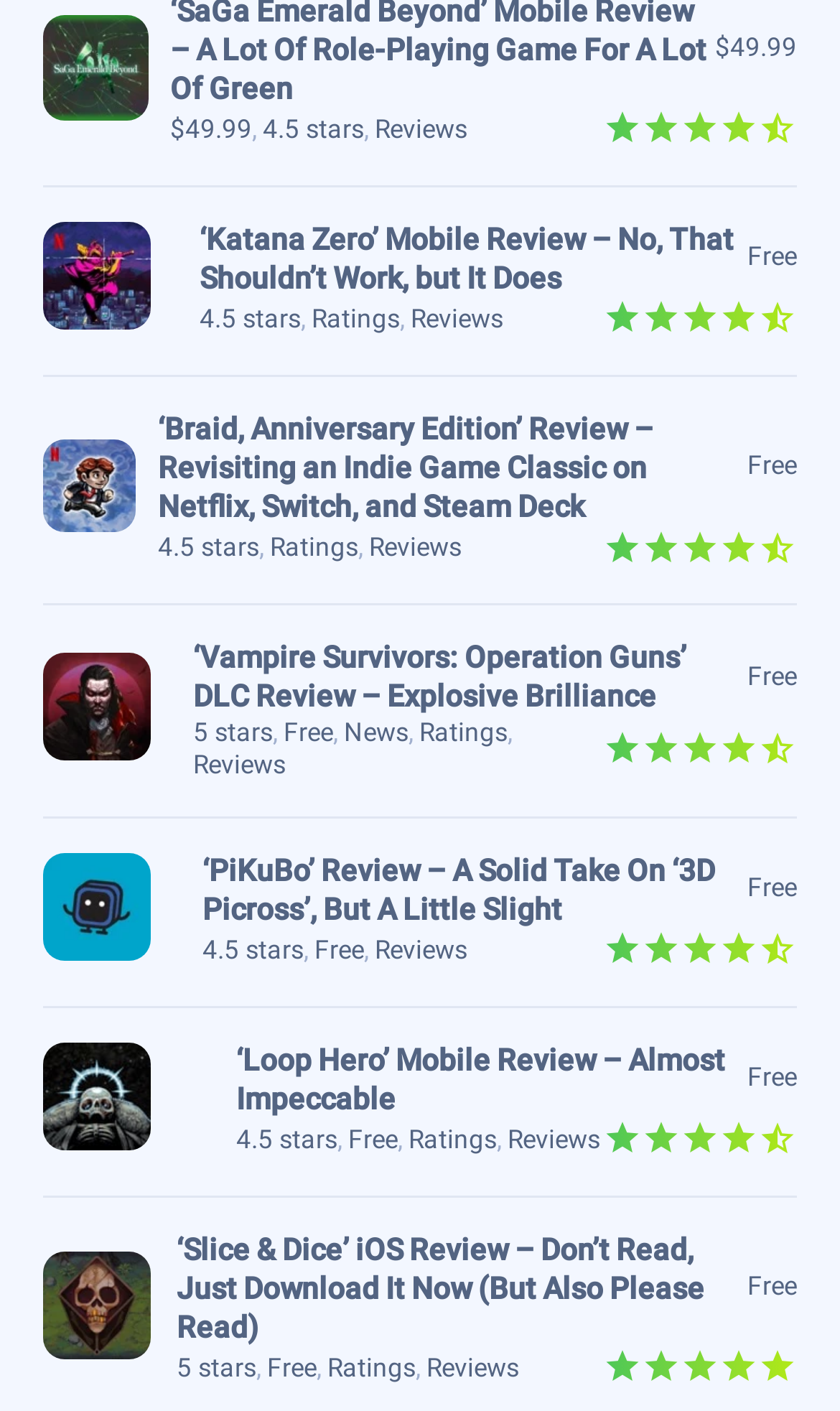What is the rating of 'Vampire Survivors: Operation Guns' DLC?
Answer the question with a single word or phrase by looking at the picture.

5 stars